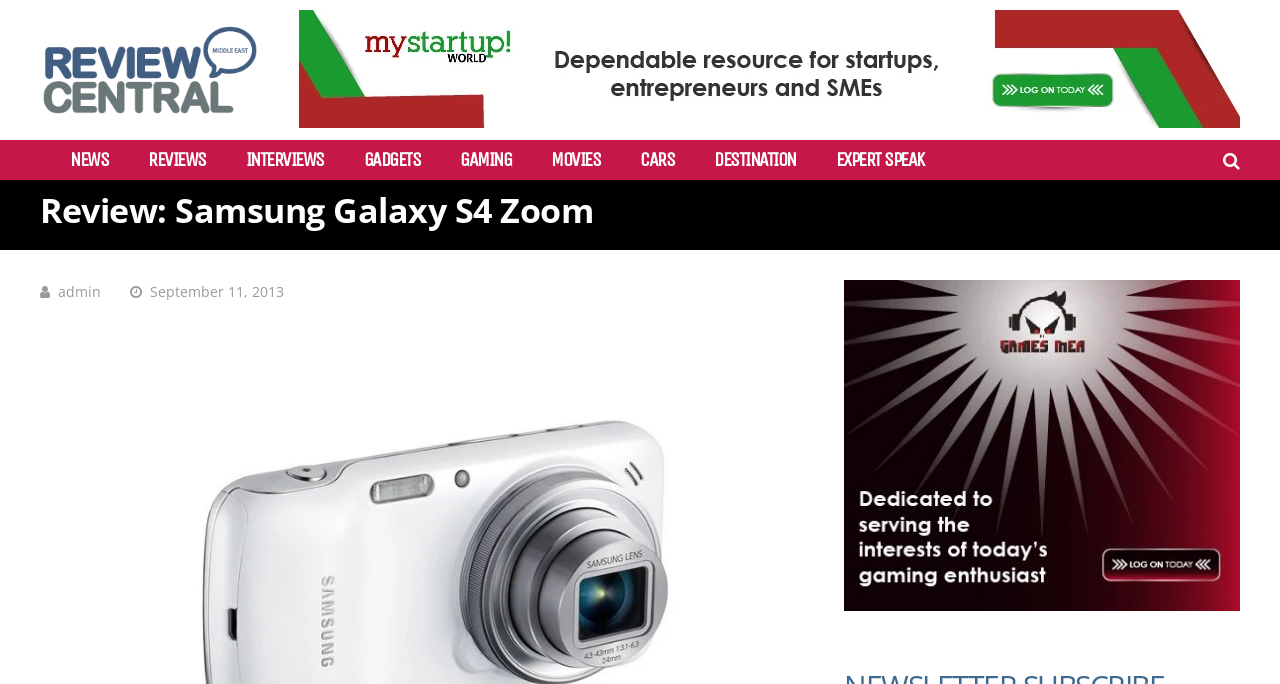Please give a short response to the question using one word or a phrase:
What is the category of the device being reviewed?

Gadgets